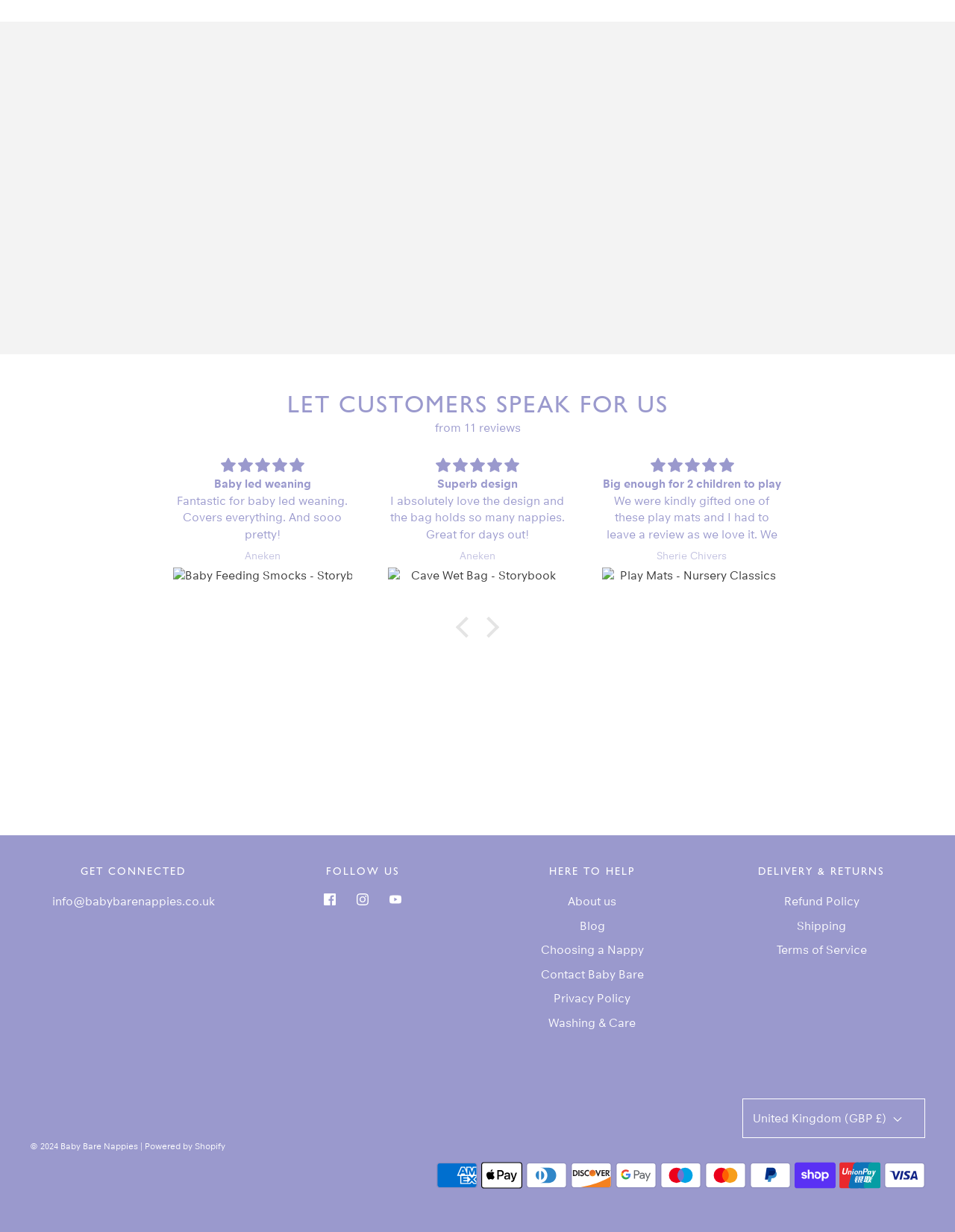Please identify the bounding box coordinates of the clickable region that I should interact with to perform the following instruction: "Follow Baby Bare on Facebook". The coordinates should be expressed as four float numbers between 0 and 1, i.e., [left, top, right, bottom].

[0.328, 0.717, 0.363, 0.743]